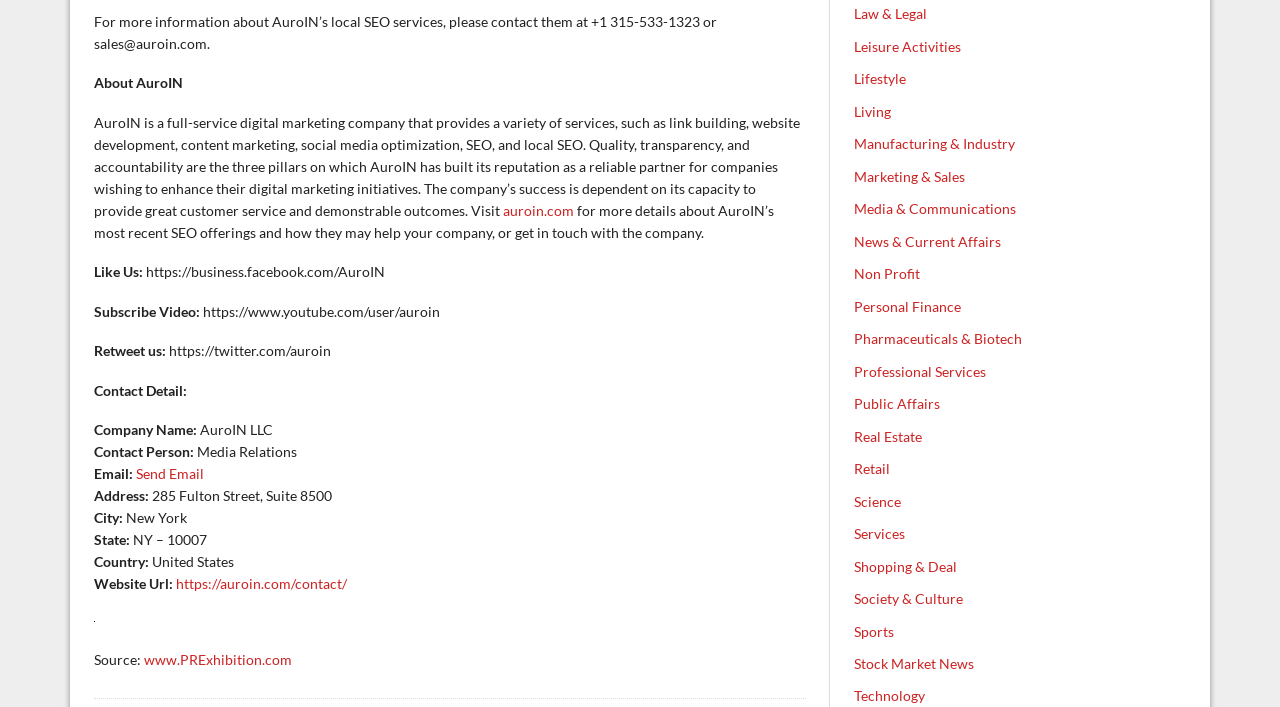Please analyze the image and provide a thorough answer to the question:
What is the website URL of AuroIN?

The website URL can be found in the 'About AuroIN' section, where it is mentioned as a way to get more details about AuroIN's SEO offerings.